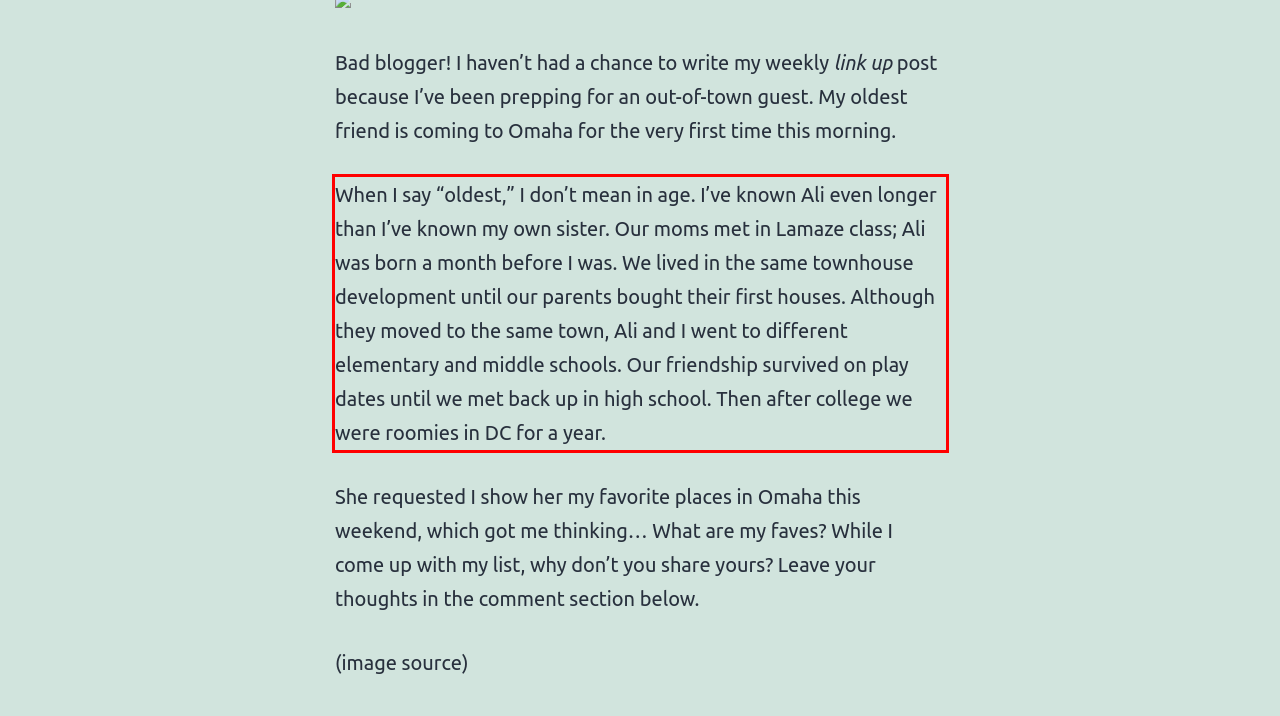Identify the text inside the red bounding box on the provided webpage screenshot by performing OCR.

When I say “oldest,” I don’t mean in age. I’ve known Ali even longer than I’ve known my own sister. Our moms met in Lamaze class; Ali was born a month before I was. We lived in the same townhouse development until our parents bought their first houses. Although they moved to the same town, Ali and I went to different elementary and middle schools. Our friendship survived on play dates until we met back up in high school. Then after college we were roomies in DC for a year.